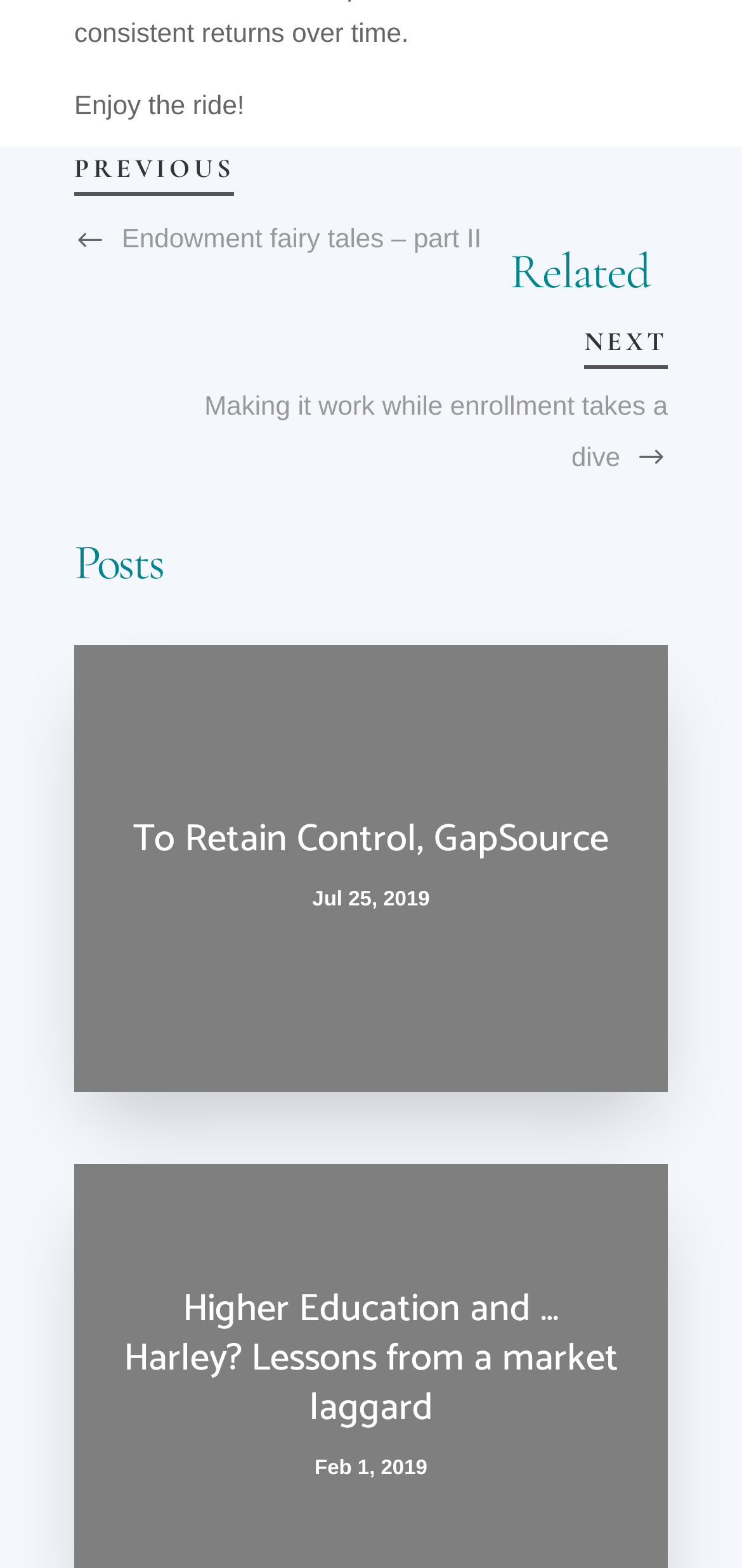Using the information in the image, could you please answer the following question in detail:
What is the text above the 'Related Posts' heading?

I looked at the text above the 'Related Posts' heading and found that it says 'Enjoy the ride!'.